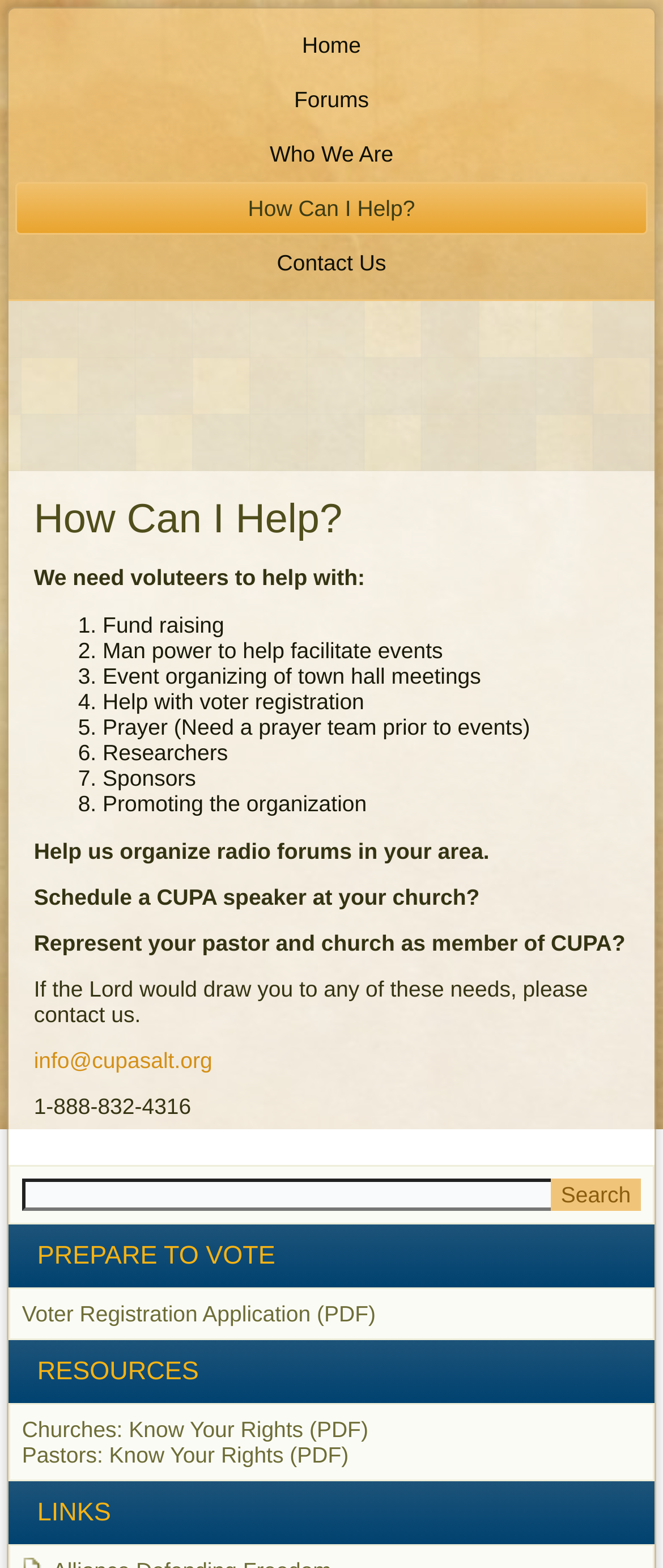Please determine the bounding box coordinates for the UI element described here. Use the format (top-left x, top-left y, bottom-right x, bottom-right y) with values bounded between 0 and 1: Forums

[0.023, 0.047, 0.977, 0.08]